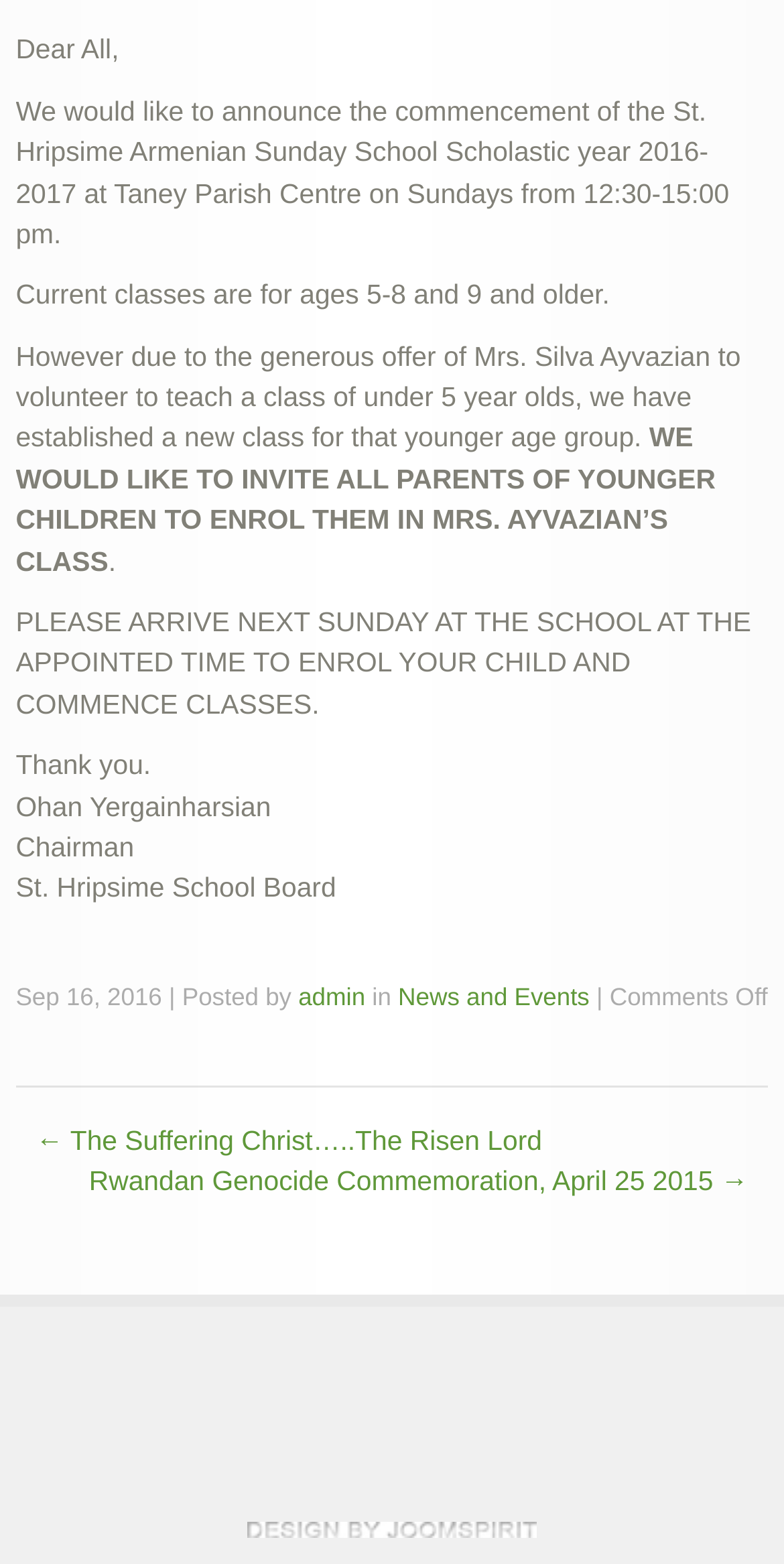Provide a single word or phrase answer to the question: 
What is the date of the post?

Sep 16, 2016